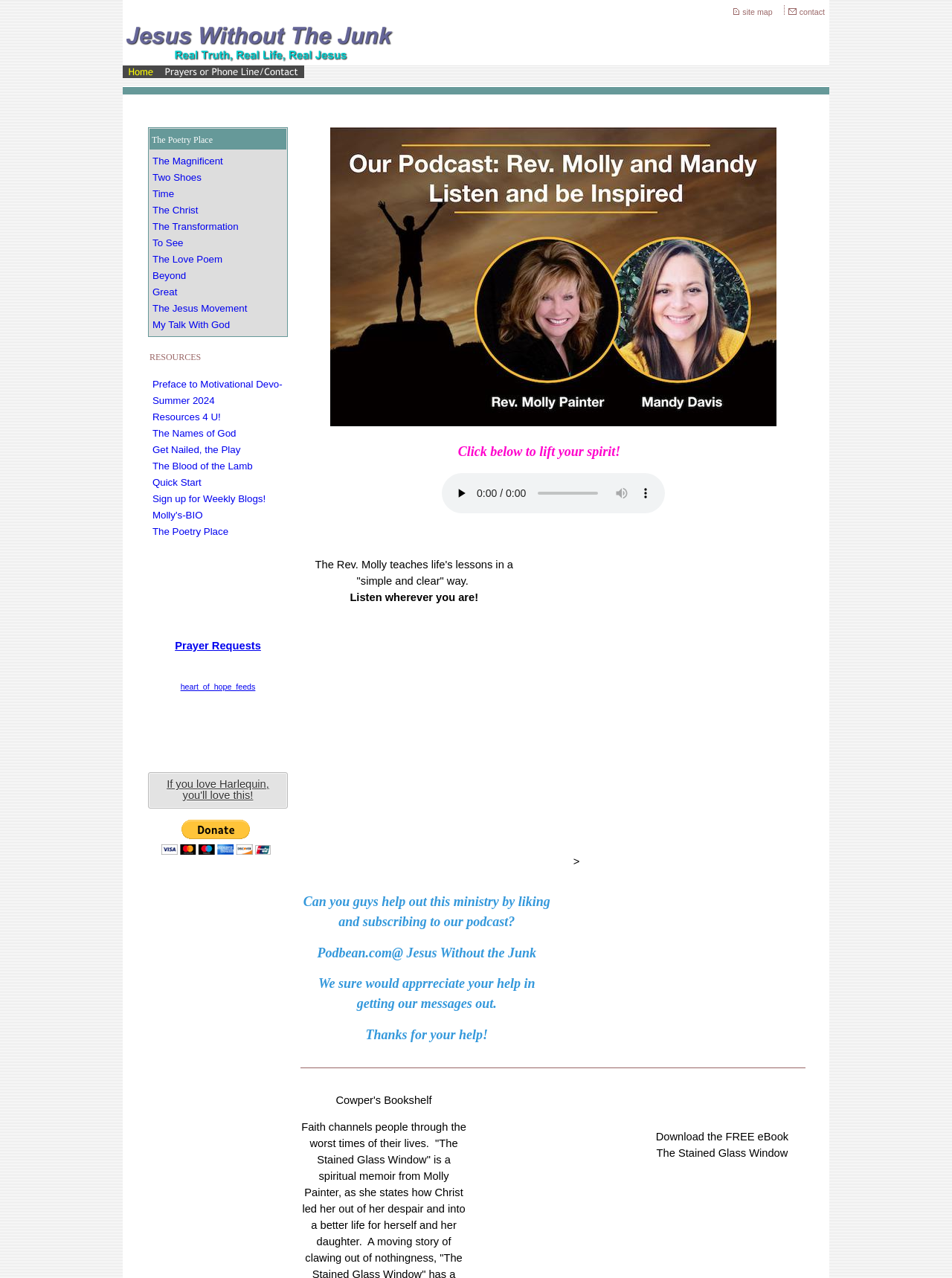Kindly determine the bounding box coordinates for the area that needs to be clicked to execute this instruction: "click site map".

[0.78, 0.005, 0.813, 0.014]